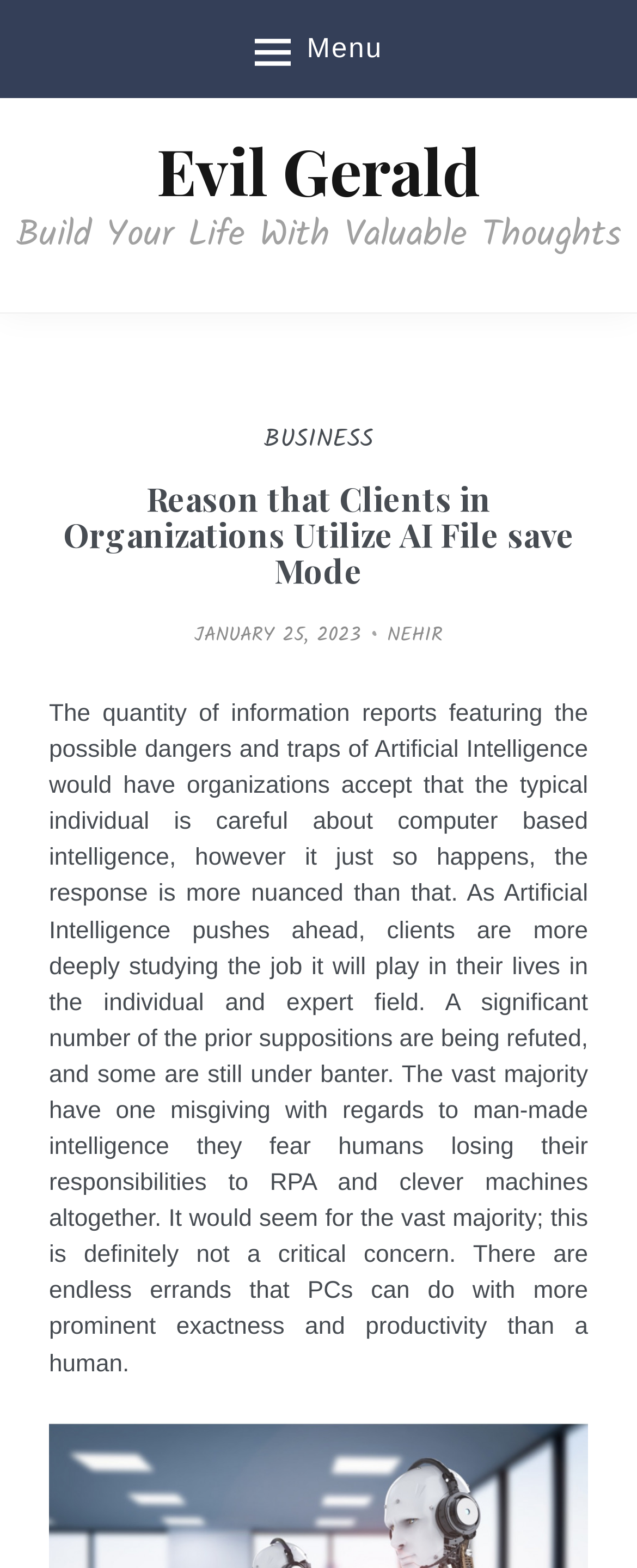Based on the image, please respond to the question with as much detail as possible:
What is the date of the post?

The date of the post can be found by looking at the link 'JANUARY 25, 2023' which is located below the header 'Reason that Clients in Organizations Utilize AI File save Mode' and above the static text 'The quantity of information reports featuring the possible dangers and traps of Artificial Intelligence...'. This link is associated with a time element, indicating that it represents the date of the post.